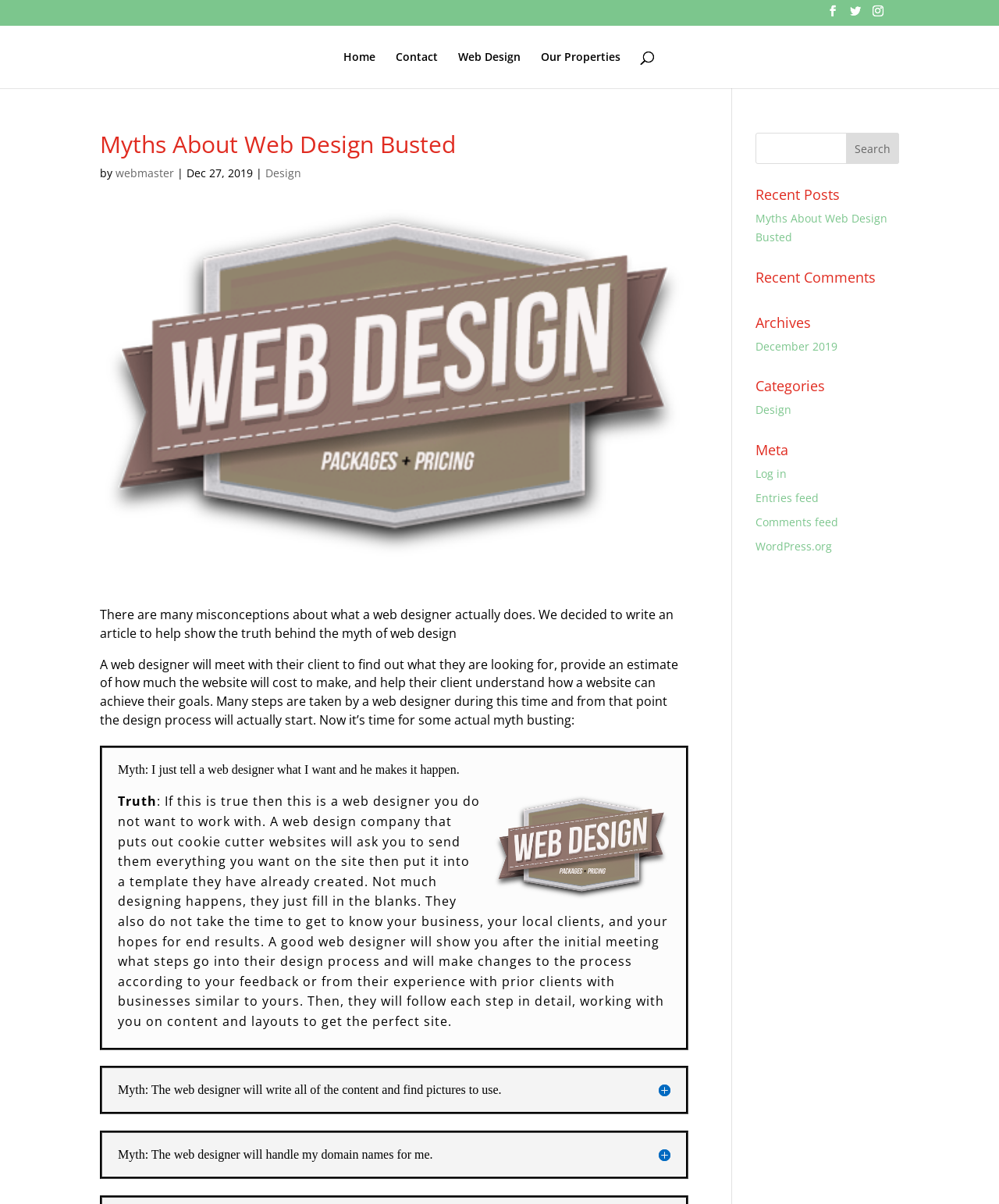Determine the bounding box coordinates for the element that should be clicked to follow this instruction: "Go to Home page". The coordinates should be given as four float numbers between 0 and 1, in the format [left, top, right, bottom].

[0.343, 0.042, 0.375, 0.073]